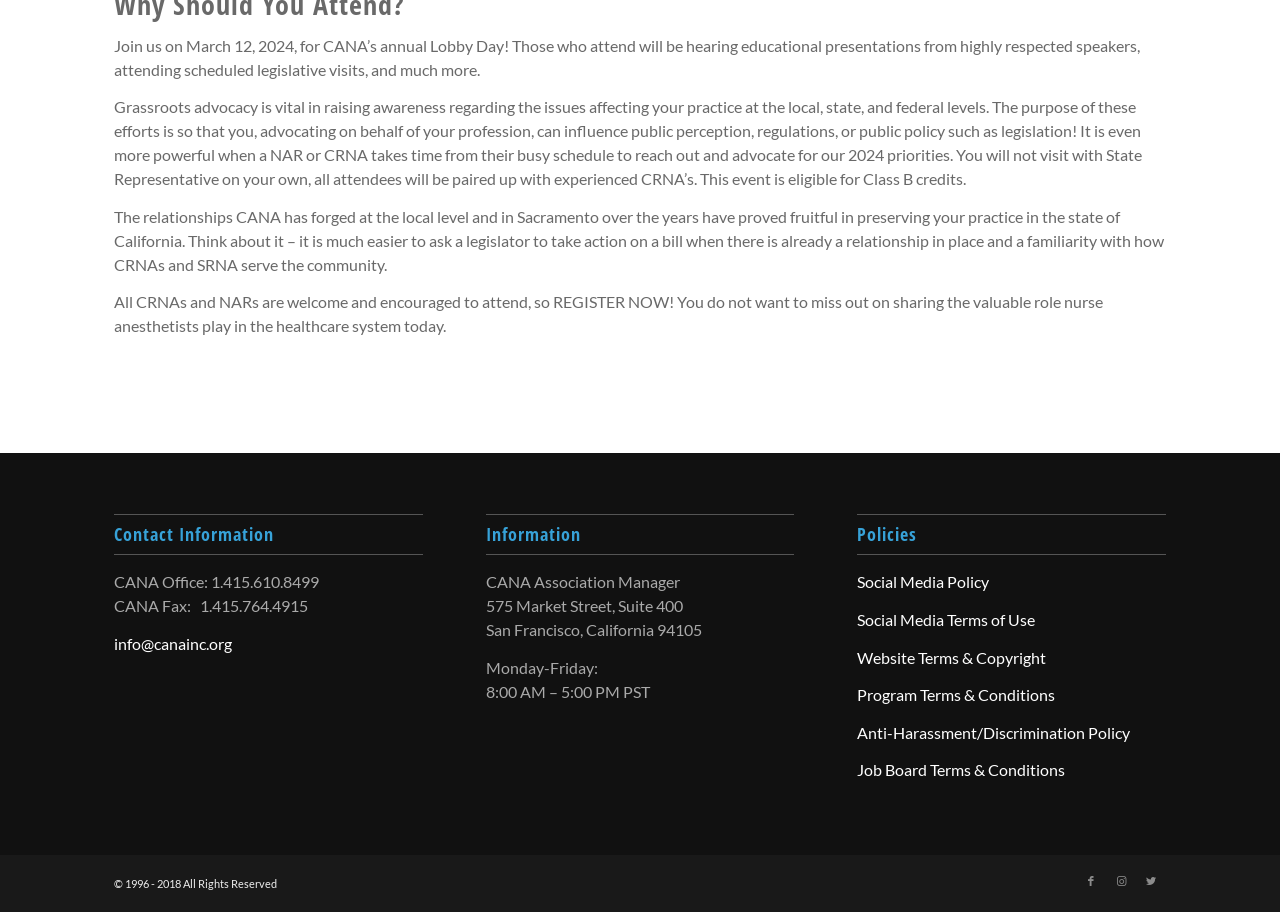Pinpoint the bounding box coordinates of the area that must be clicked to complete this instruction: "Contact CANA office".

[0.089, 0.628, 0.249, 0.648]